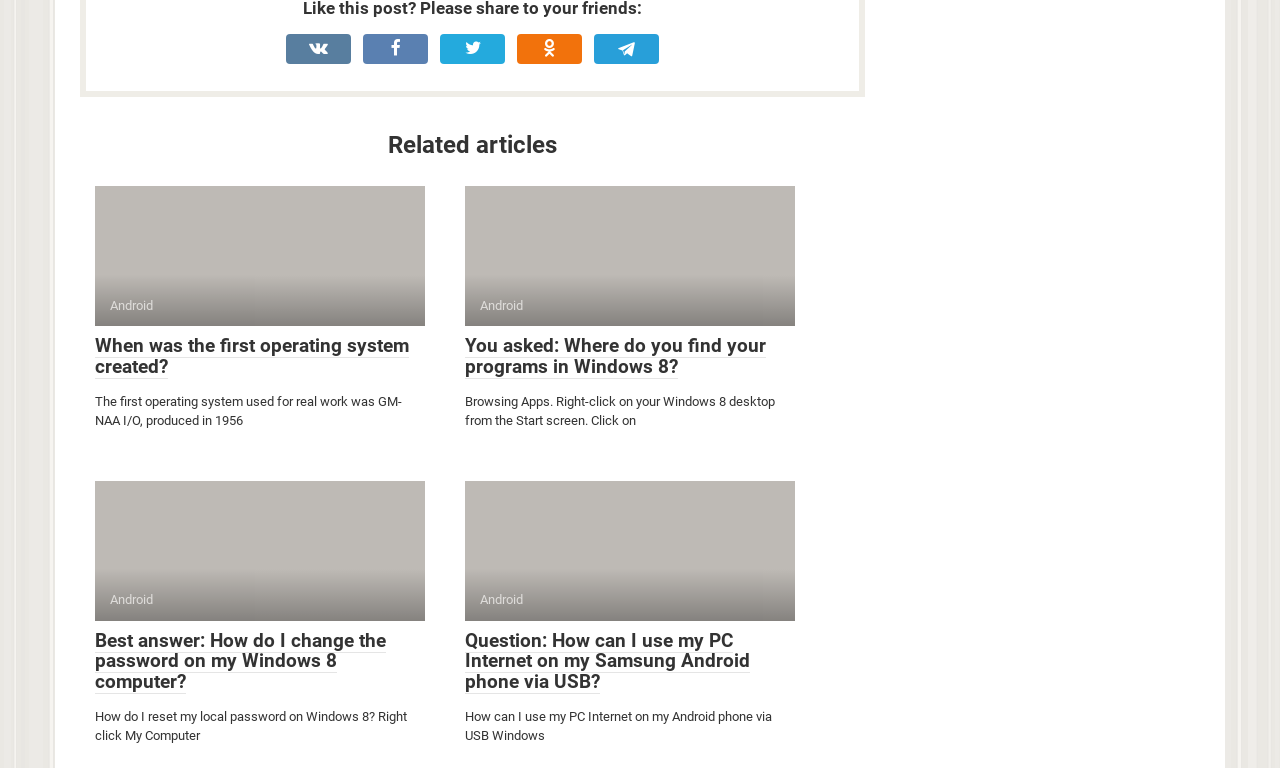Reply to the question with a single word or phrase:
What was the first operating system used for real work?

GM-NAA I/O